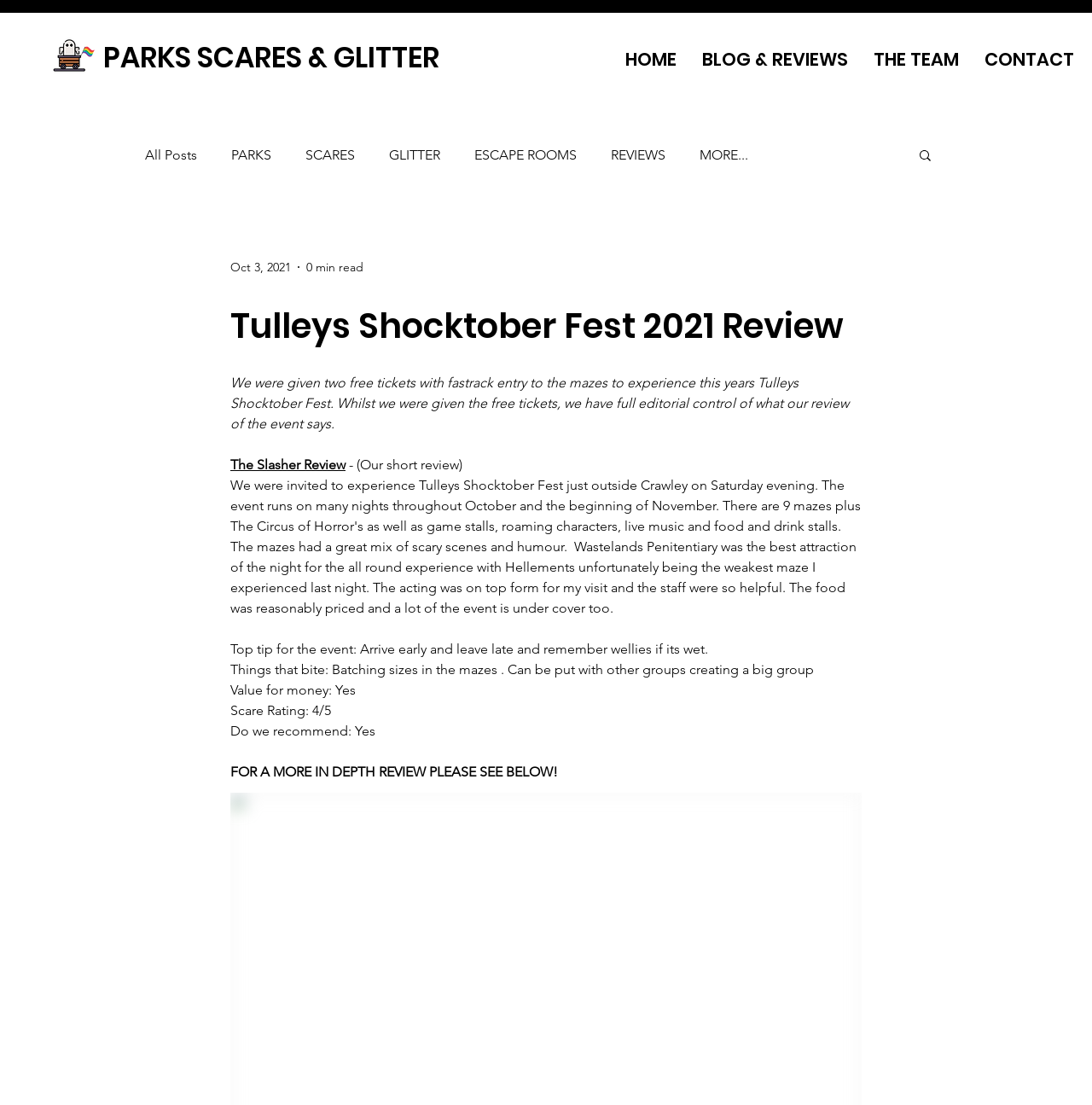Identify the bounding box coordinates of the region that should be clicked to execute the following instruction: "View 'BLOG & REVIEWS'".

[0.631, 0.034, 0.788, 0.073]